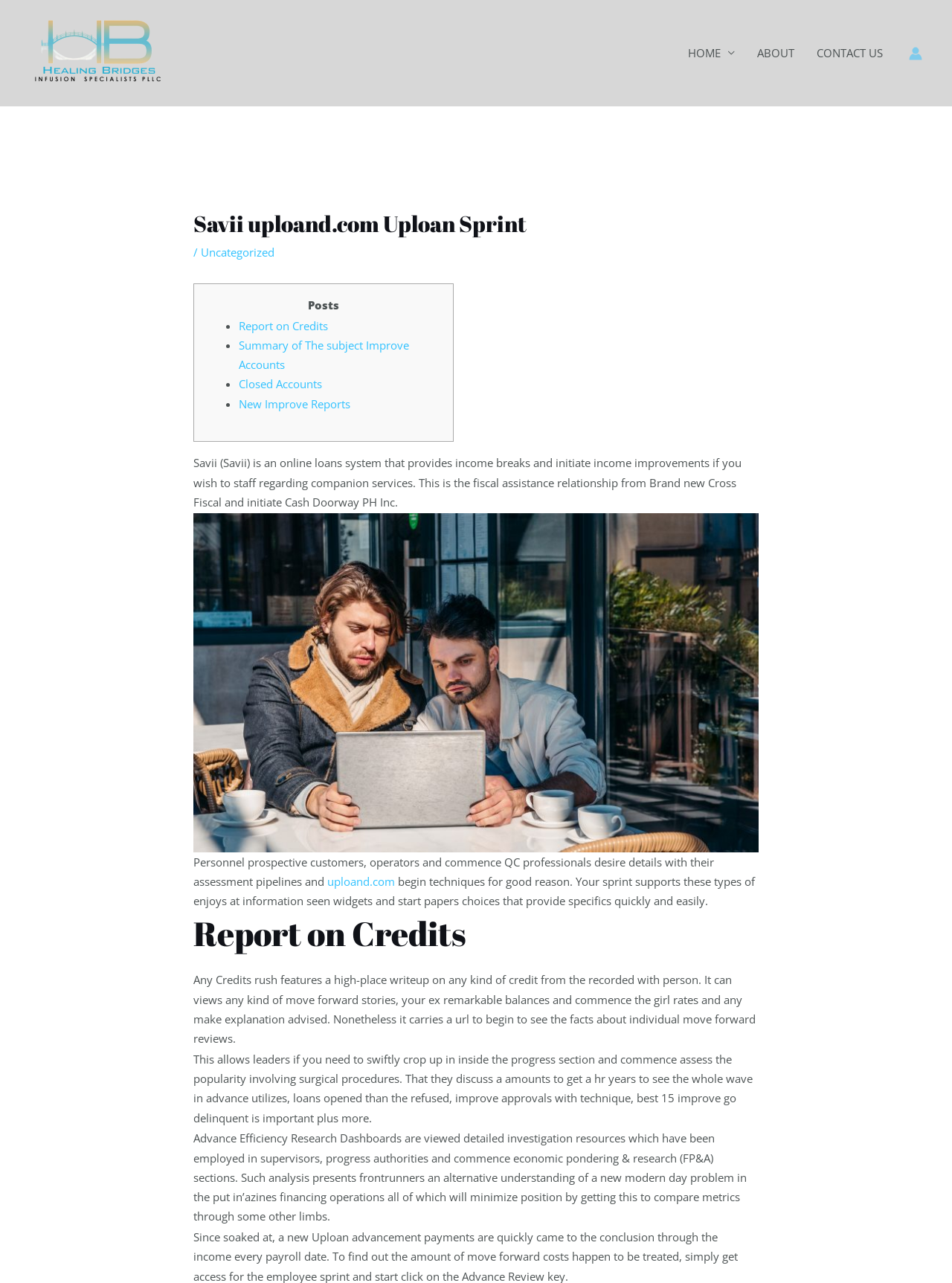Analyze and describe the webpage in a detailed narrative.

The webpage is about Savii uploand.com Uploan Sprint, an online loans system. At the top left, there is a link, and to the right of it, there is a navigation menu with three links: "HOME", "ABOUT", and "CONTACT US". On the top right, there is an account icon link with an image.

Below the navigation menu, there is a header section with the title "Savii uploand.com Uploan Sprint" and a link "Uncategorized" next to a slash symbol. Underneath, there is a table with a list of links, including "Report on Credits", "Summary of The subject Improve Accounts", "Closed Accounts", and "New Improve Reports", each preceded by a bullet point.

To the right of the table, there is a block of text describing Savii as an online loans system that provides income breaks and initiates income improvements. Below this text, there is an image related to payday advance fiscal loans and pay-as-you-go company accounts.

Further down, there is another block of text discussing the benefits of Savii for personnel, operators, and QC professionals. Next to this text, there is a link to "uploand.com". Below this, there is a section describing how the sprint supports widgets and papers choices that provide specifics quickly and easily.

The webpage also features a heading "Report on Credits" followed by a detailed description of the credits rush feature, which provides a high-place write-up on any kind of credit from the recorded with person. Additionally, there is a section describing the Advance Efficiency Research Dashboards, which are detailed investigation resources used by supervisors, progress authorities, and economic thinking & research (FP&A) sections.